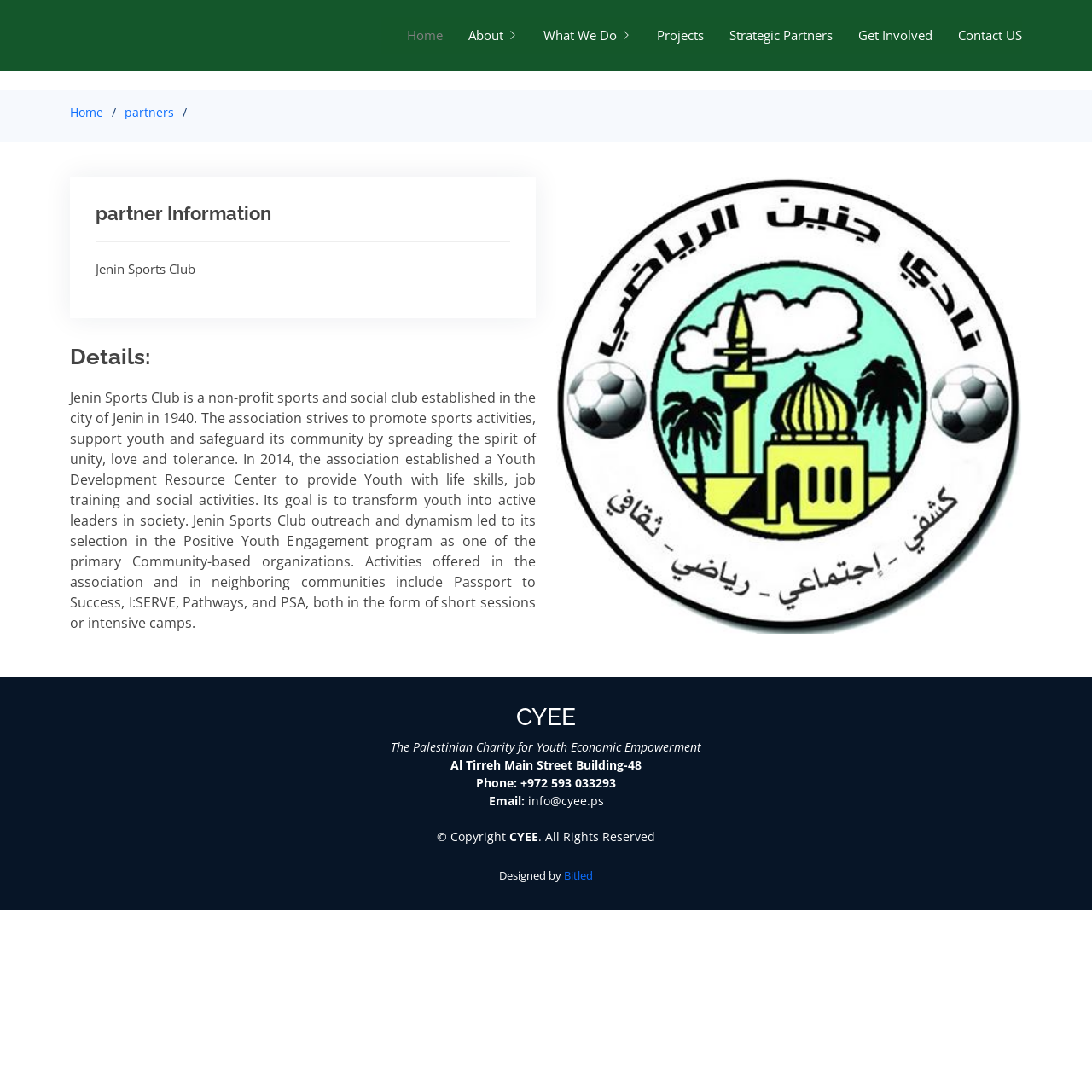Locate the bounding box coordinates of the clickable element to fulfill the following instruction: "Visit the CYEE homepage". Provide the coordinates as four float numbers between 0 and 1 in the format [left, top, right, bottom].

[0.064, 0.644, 0.936, 0.67]